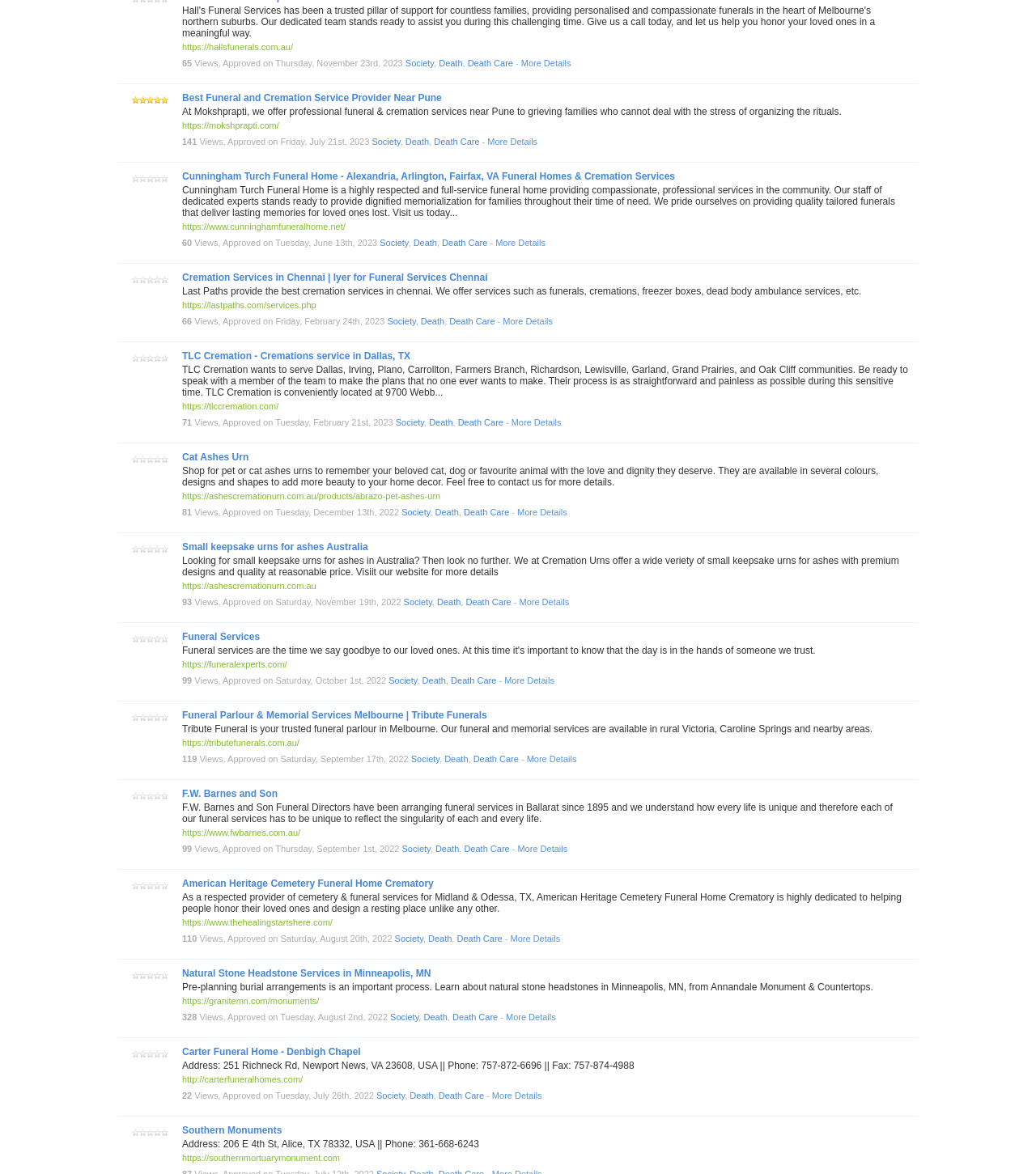How many ratings does Cunningham Turch Funeral Home have?
Examine the screenshot and reply with a single word or phrase.

0 Stars, 0 Ratings